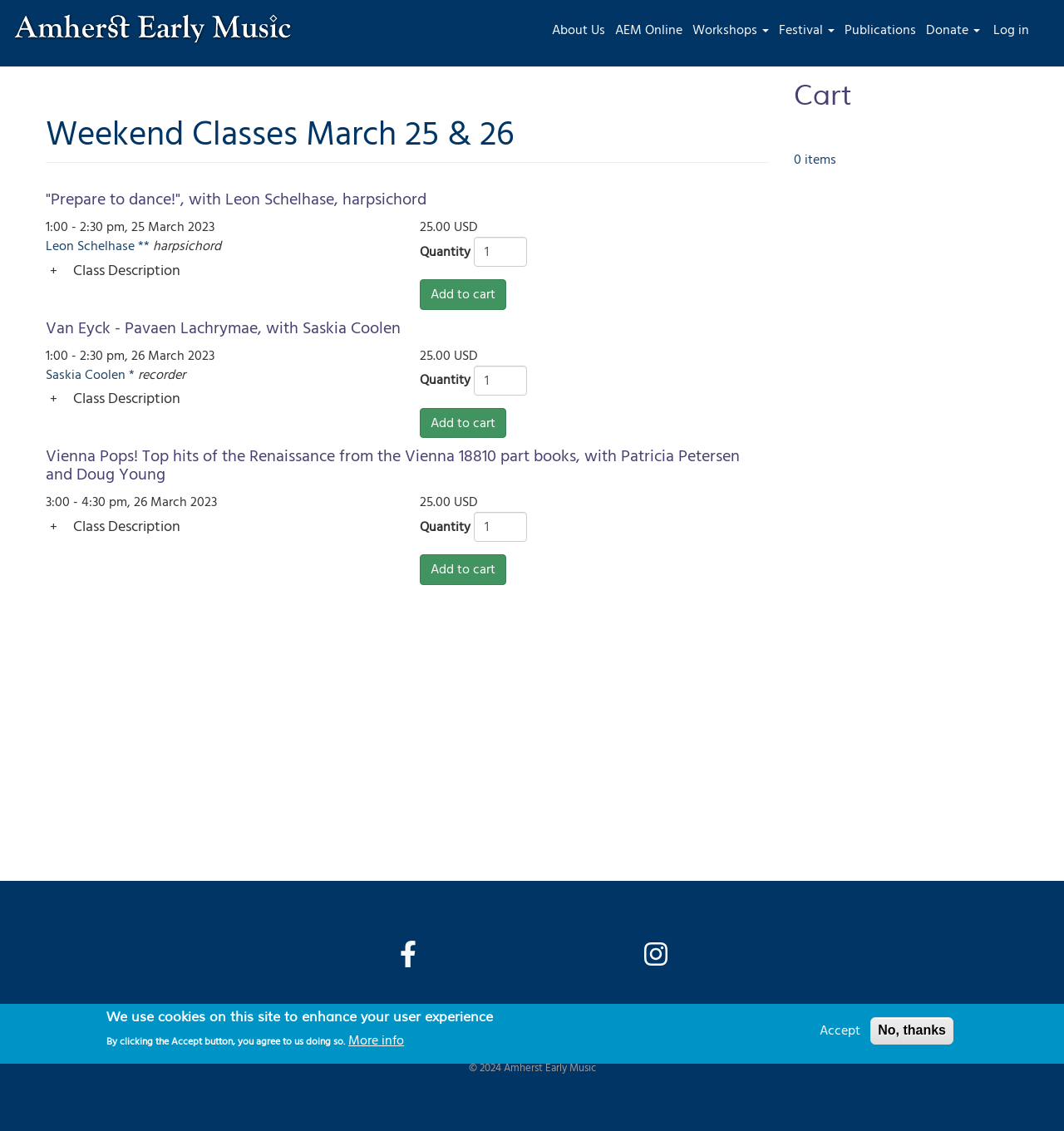What is the name of the instructor for the second class?
Please provide a single word or phrase as the answer based on the screenshot.

Saskia Coolen